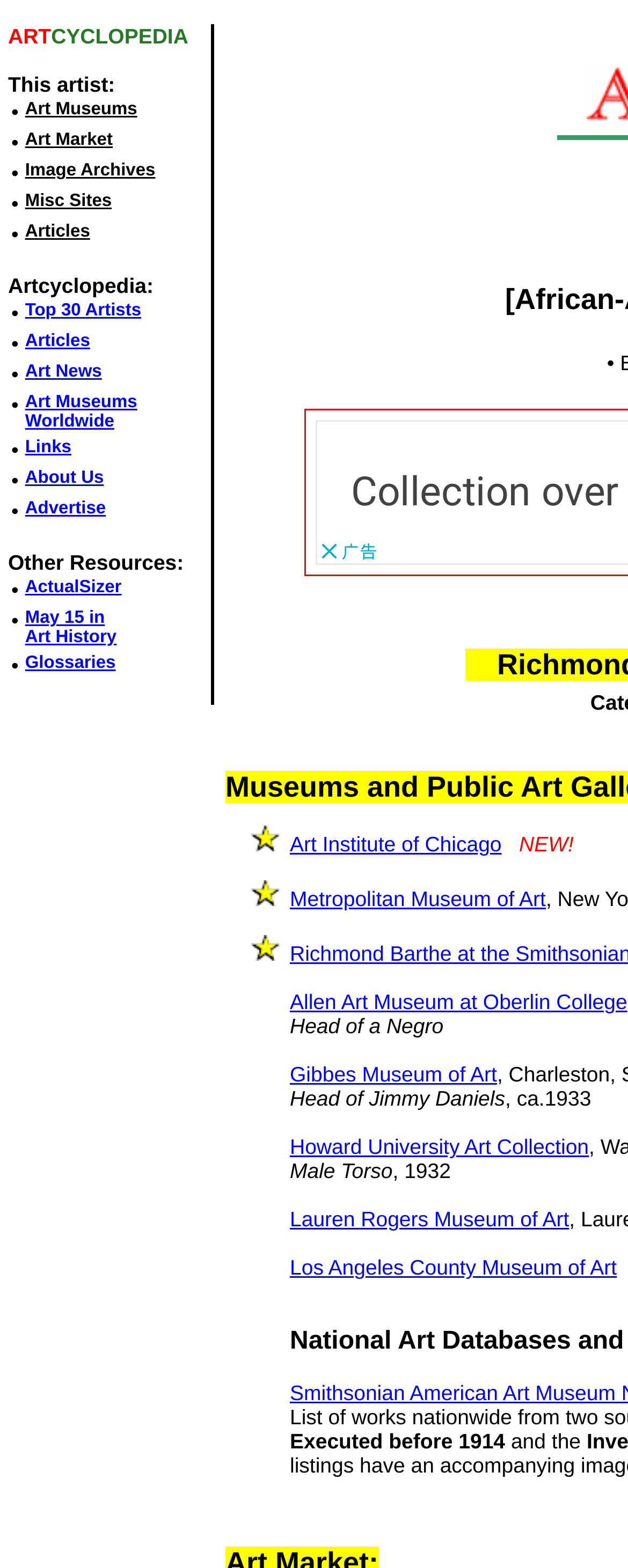Use one word or a short phrase to answer the question provided: 
How many sections are under the 'Artcyclopedia:' category?

7